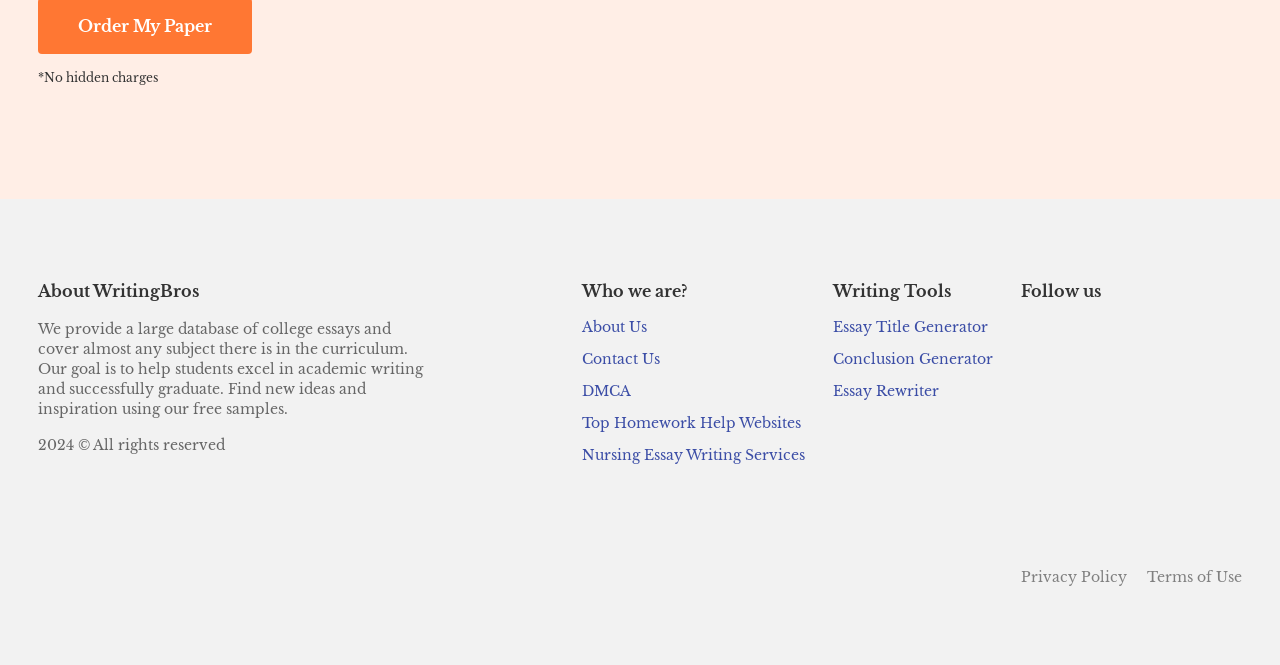Use a single word or phrase to answer the question:
What is the year of copyright mentioned on the webpage?

2024